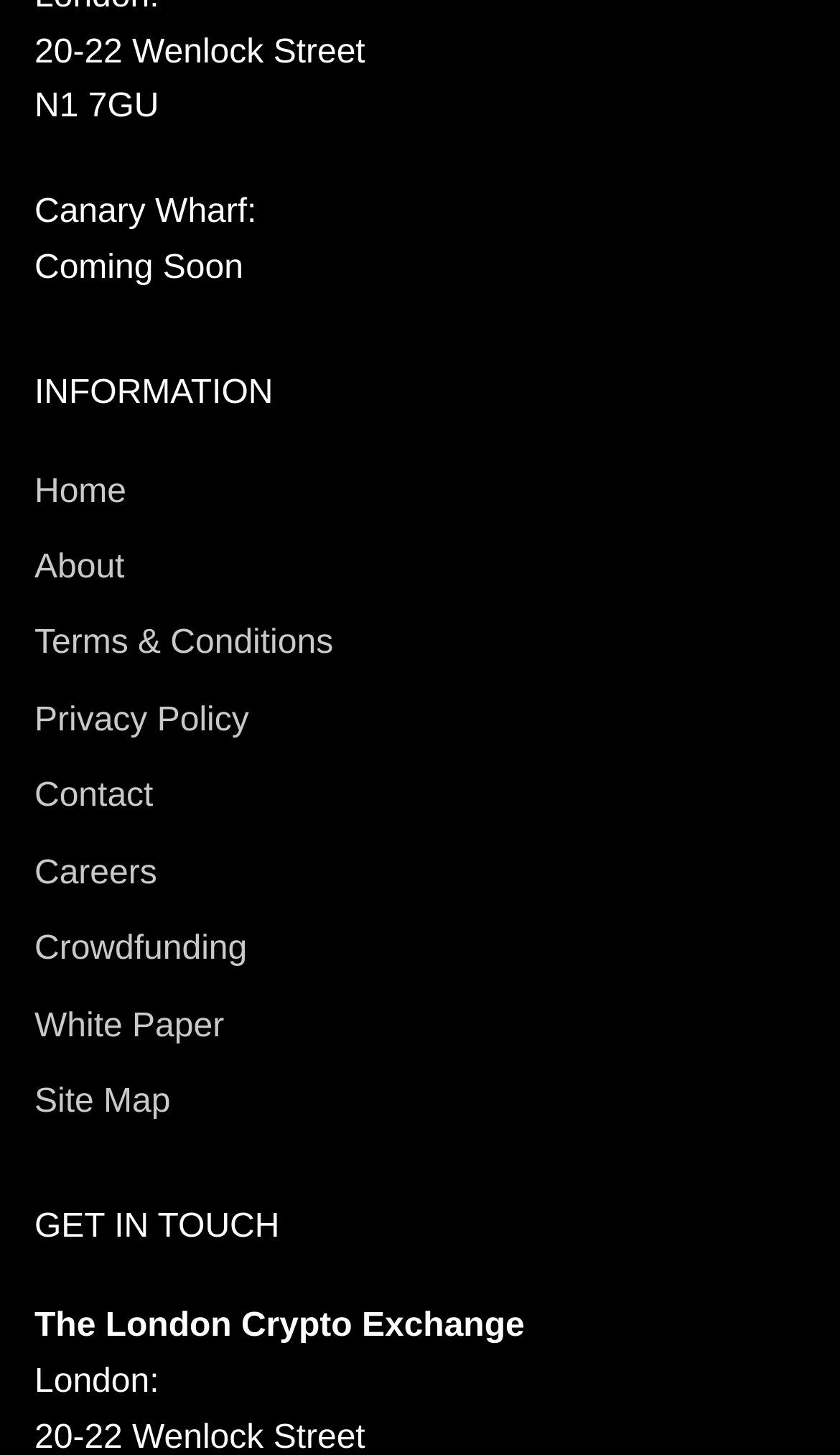What is the name of the exchange mentioned on the webpage?
Refer to the image and give a detailed answer to the query.

I found the name of the exchange by looking at the static text element that displays 'The London Crypto Exchange'.